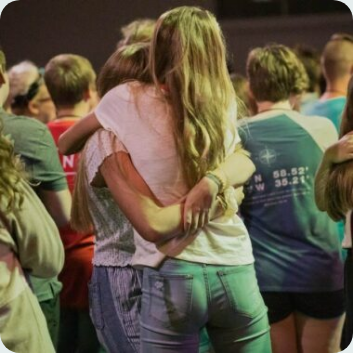Convey all the details present in the image.

The image captures a moment of camaraderie among young people, featuring two individuals embracing in a warm hug, surrounded by a crowd. Their connection exemplifies friendship and support, important themes during summer activities aimed at fostering well-being. The backdrop hints at a lively environment, possibly an event or gathering designed to promote healthy interactions and emotional connections. This visual representation aligns with initiatives encouraging young people to engage in social activities, making new friends, and prioritizing mental health over the summer.